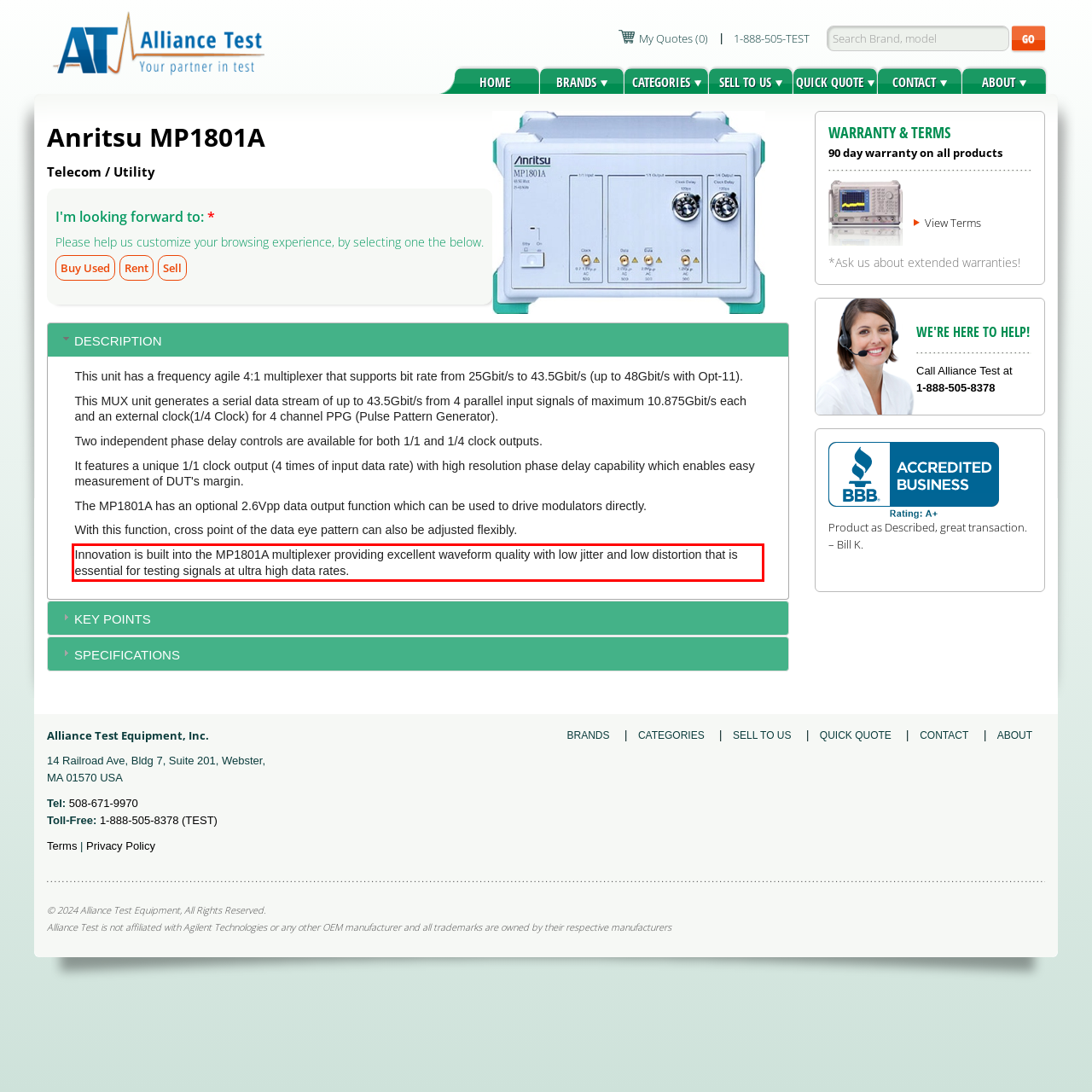Please perform OCR on the UI element surrounded by the red bounding box in the given webpage screenshot and extract its text content.

Innovation is built into the MP1801A multiplexer providing excellent waveform quality with low jitter and low distortion that is essential for testing signals at ultra high data rates.